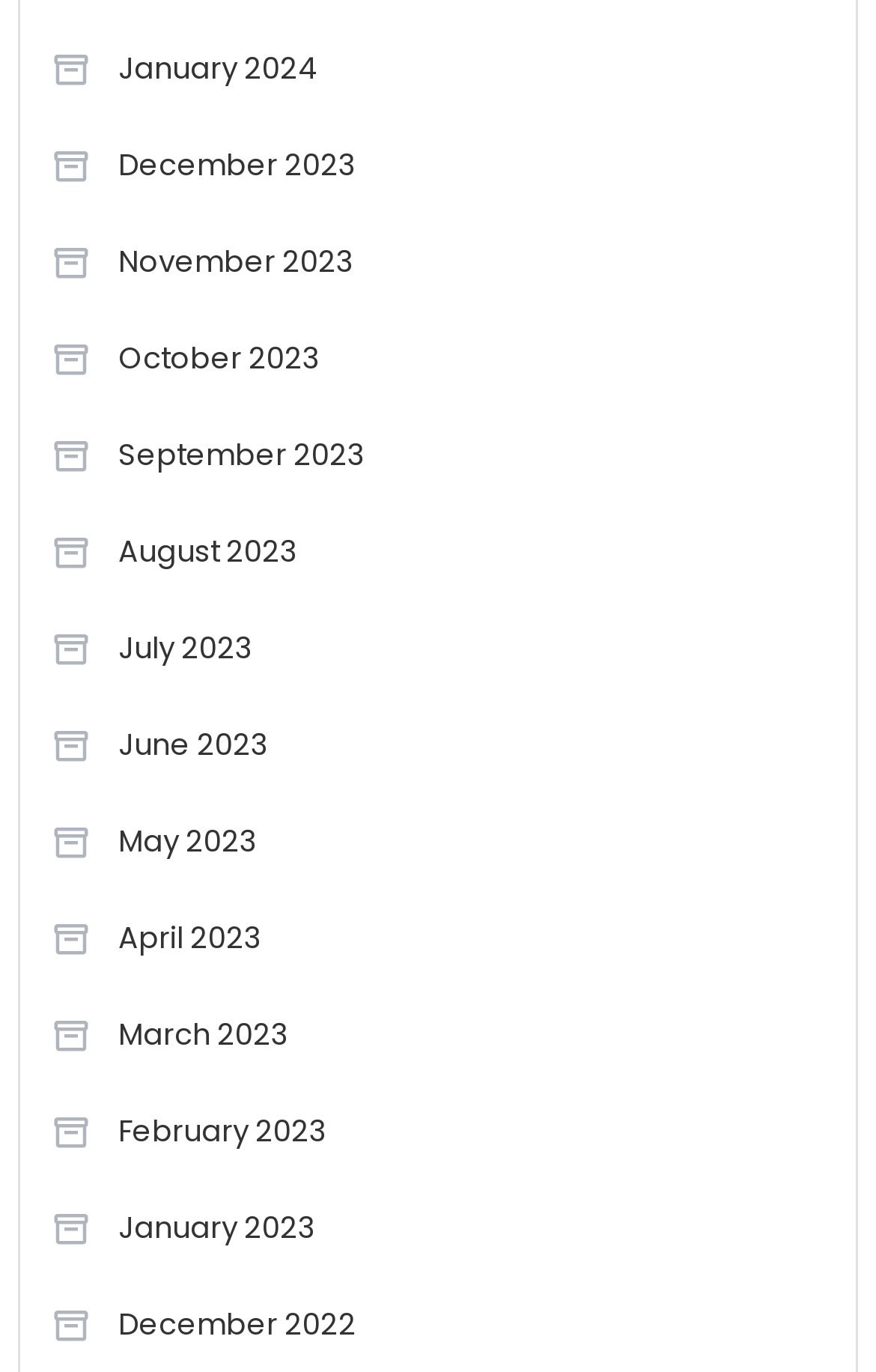Is there a link for March 2024?
Examine the image and provide an in-depth answer to the question.

I checked the links on the webpage and did not find a link for March 2024. The latest month listed is January 2024, and there are no links for months in 2024 beyond January.